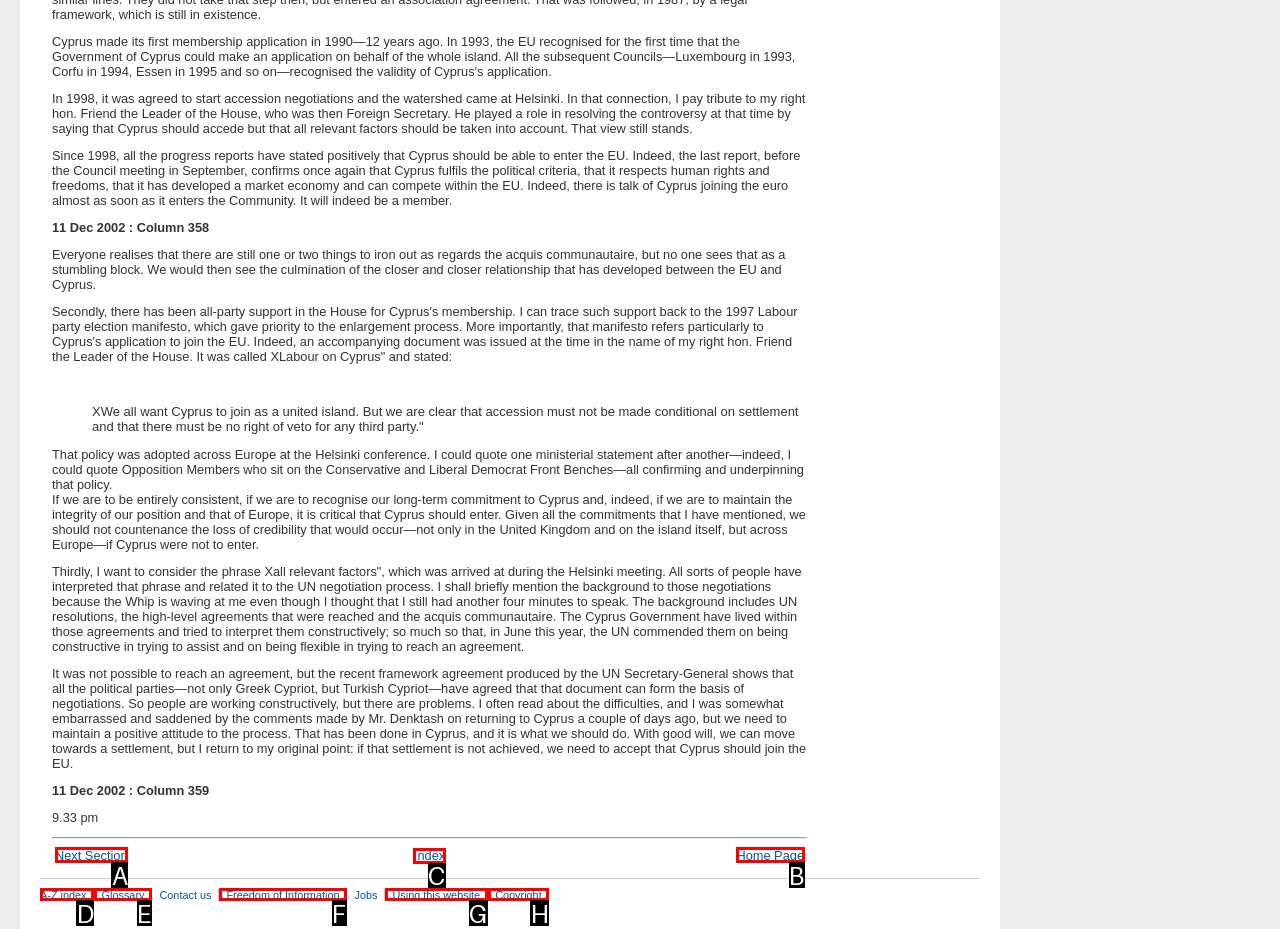Specify the letter of the UI element that should be clicked to achieve the following: view index
Provide the corresponding letter from the choices given.

C